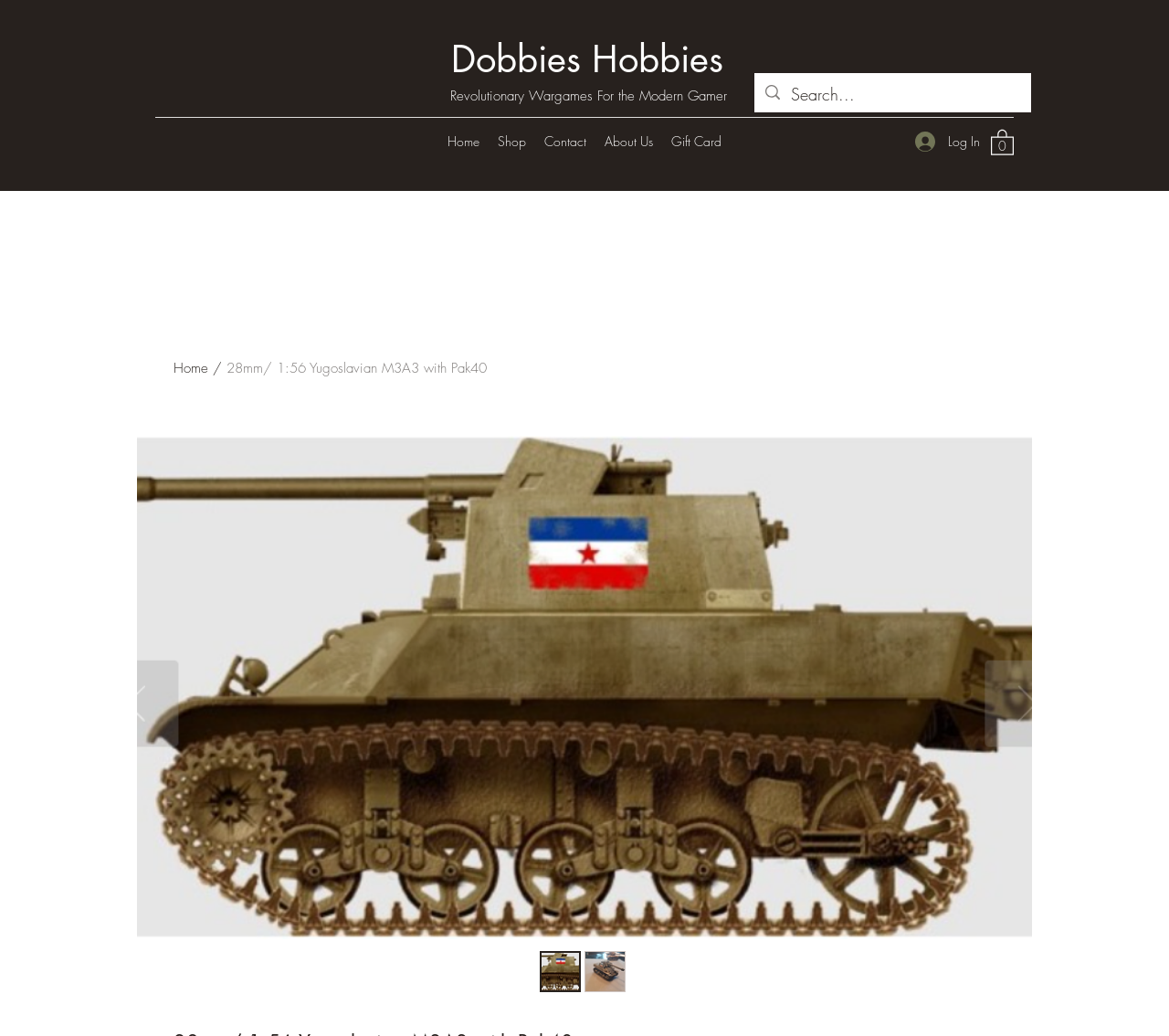Please identify the bounding box coordinates of the area I need to click to accomplish the following instruction: "Search for products".

[0.645, 0.071, 0.882, 0.108]